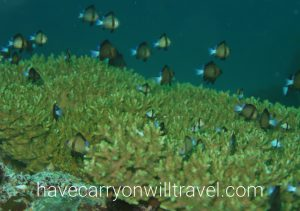What is the primary color of the coral formations?
Ensure your answer is thorough and detailed.

The caption describes the coral formations as being depicted in rich green hues, which suggests that the primary color of the coral formations is green.